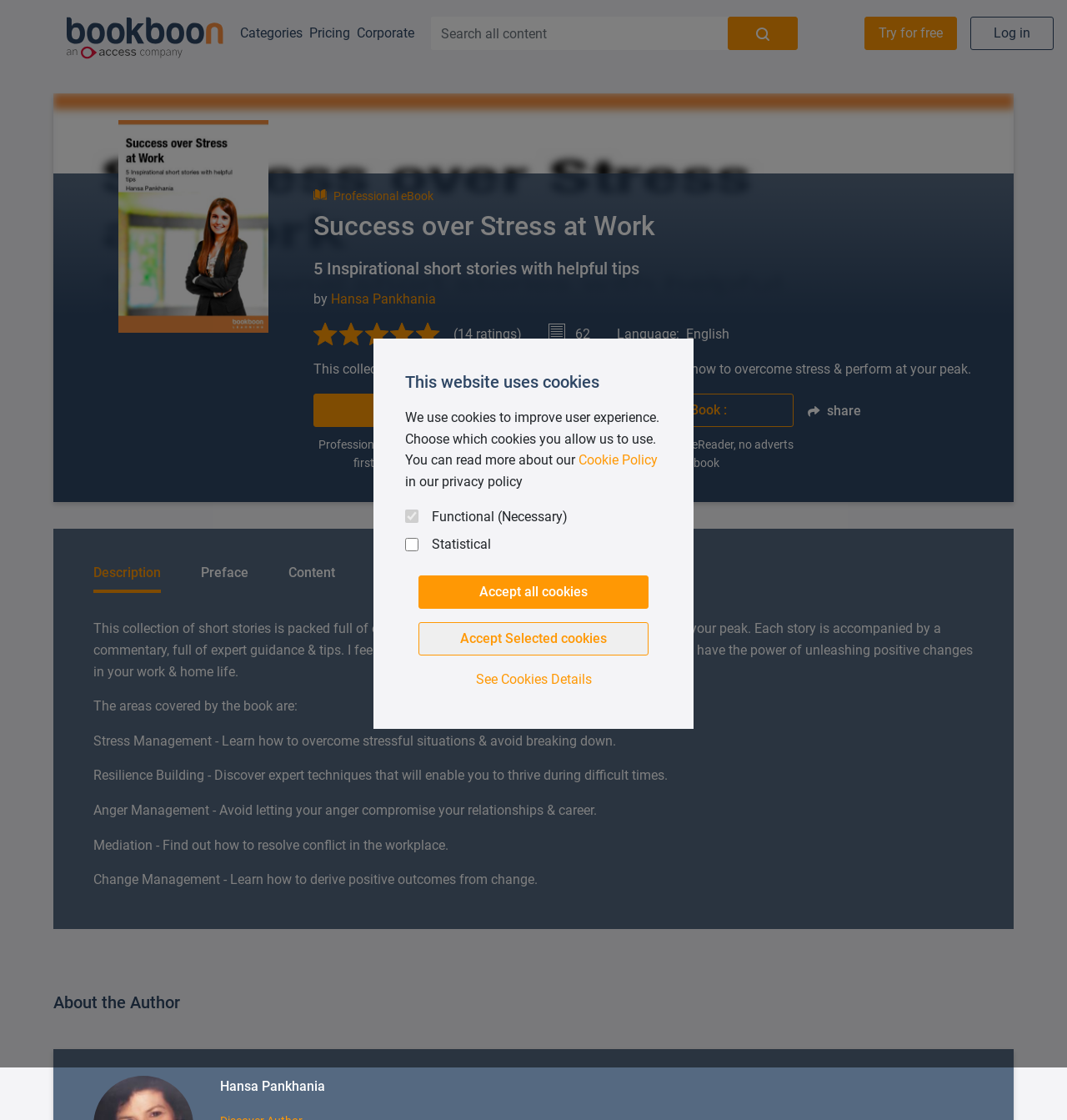Respond to the following query with just one word or a short phrase: 
What is the name of the eBook?

Success over Stress at Work